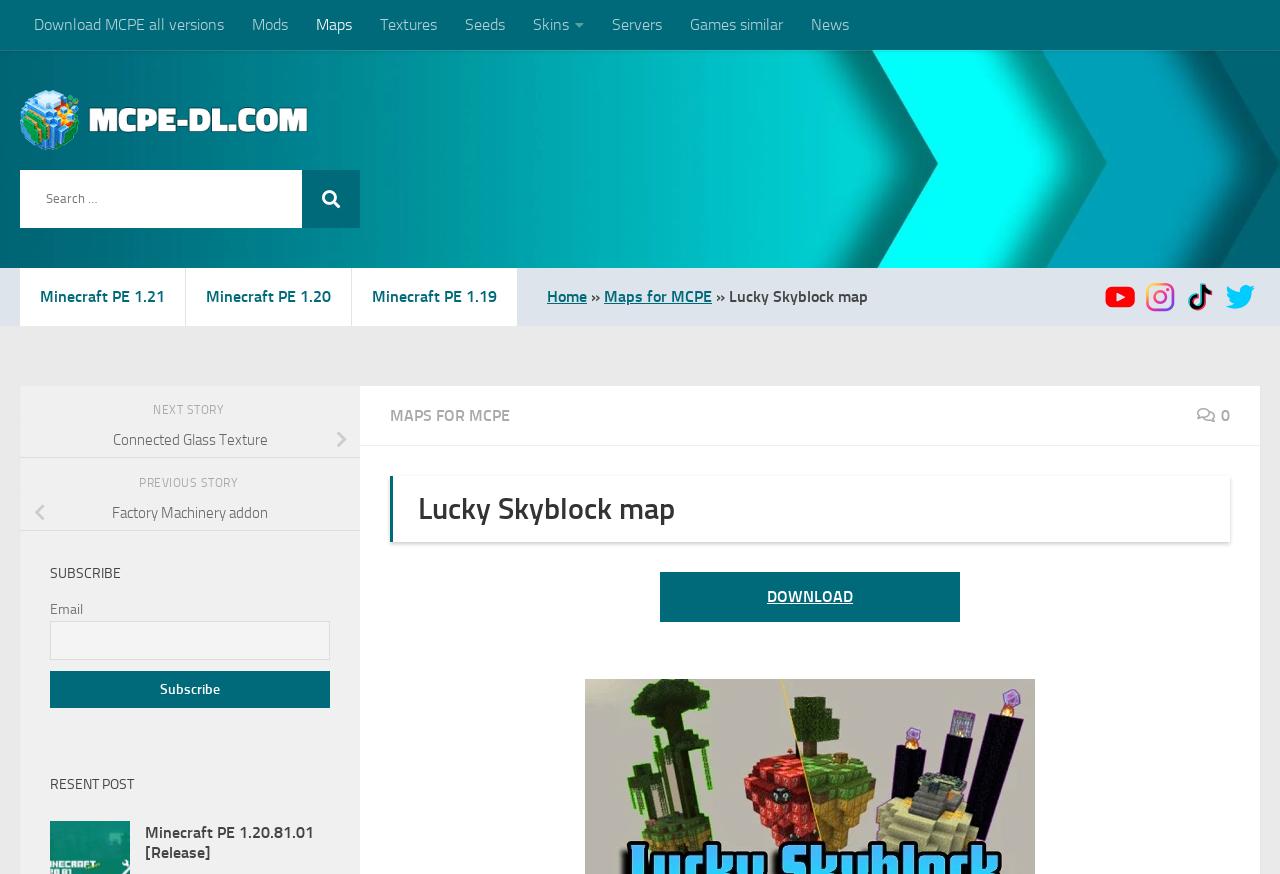Describe every aspect of the webpage comprehensively.

This webpage is about the Lucky Skyblock map in Minecraft Pocket Edition. At the top, there is a navigation bar with links to various sections, including "Download MCPE all versions", "Mods", "Maps", "Textures", "Seeds", "Skins", "Servers", "Games similar", and "News". Below the navigation bar, there is a search bar with a search button and a logo of MCPE-DL.

On the left side, there are links to different versions of Minecraft PE, including 1.21, 1.20, and 1.19. Below these links, there is a section with a heading "Maps for MCPE" and a link to the "Lucky Skyblock map". 

On the right side, there are several links to other maps and add-ons, including "Connected Glass Texture" and "Factory Machinery addon". There is also a section for subscribing to a newsletter, where users can enter their email address and click a "Subscribe" button.

In the main content area, there is a heading "Lucky Skyblock map" and a link to download the map. Below this, there is a section with a heading "SUBSCRIBE" and a section with a heading "RECENT POST" that links to a news article about Minecraft PE 1.20.81.01.